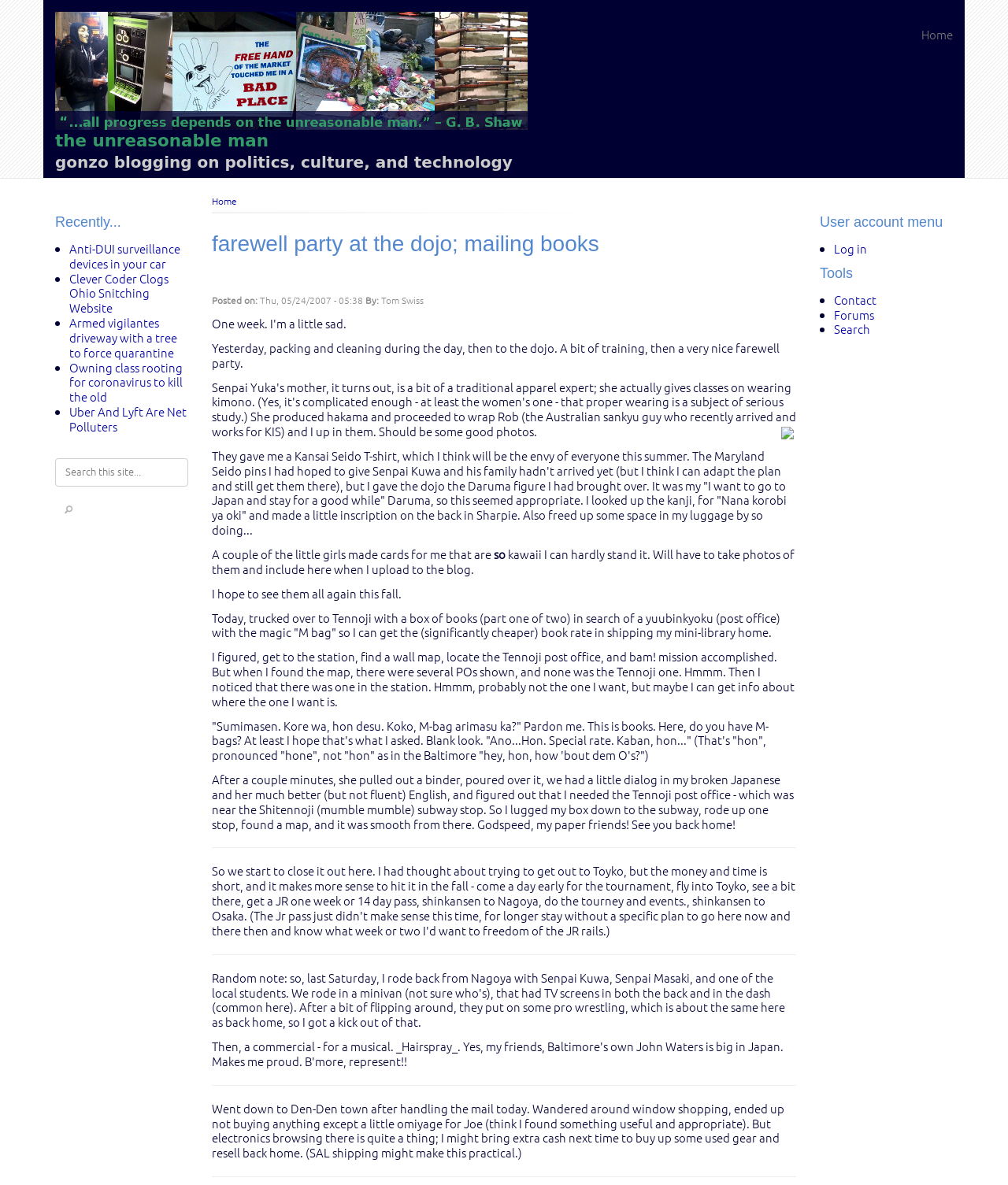Highlight the bounding box coordinates of the element you need to click to perform the following instruction: "Click the 'Log in' link."

[0.827, 0.203, 0.86, 0.216]